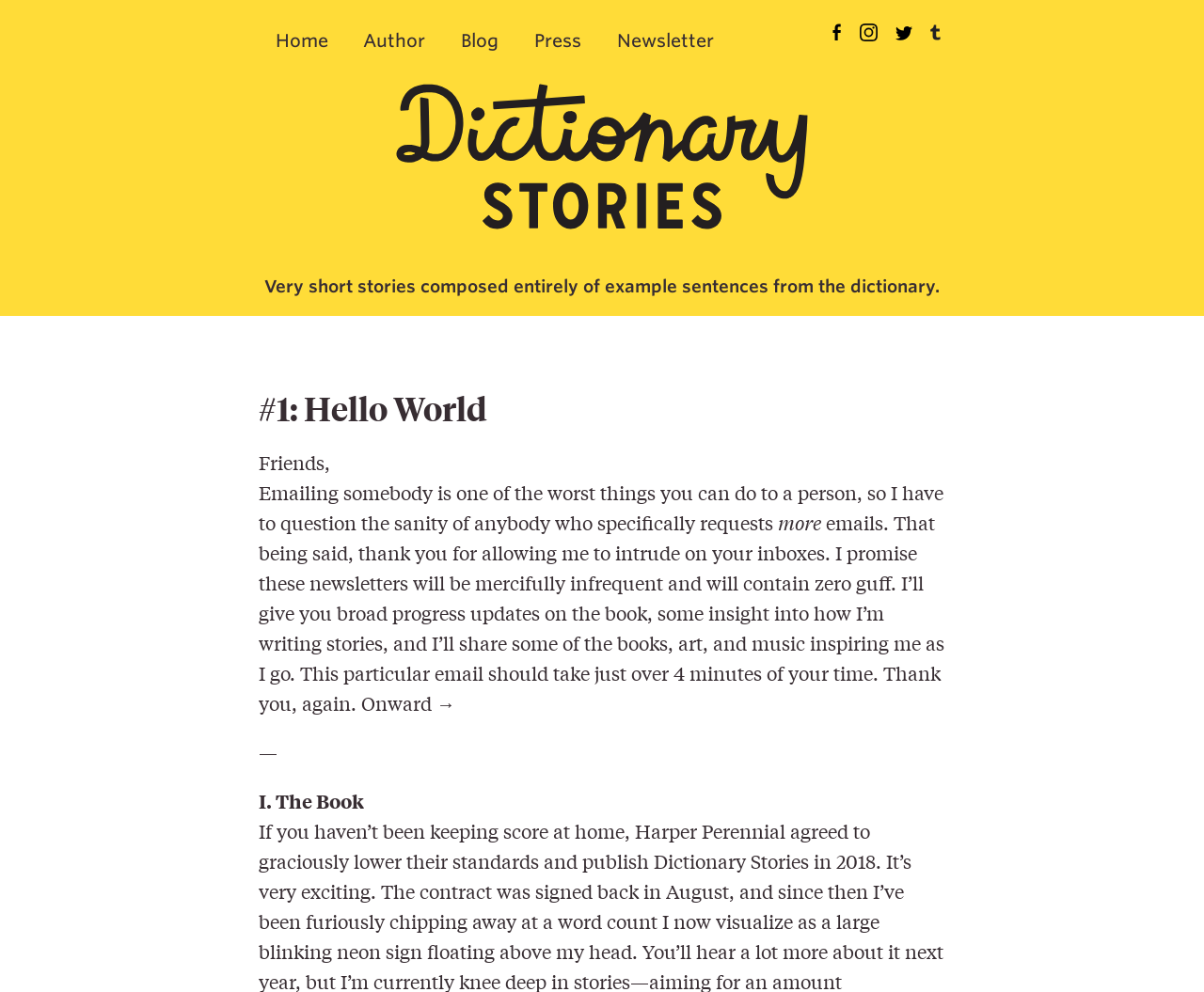What is the name of the website?
Analyze the image and deliver a detailed answer to the question.

I determined the name of the website by looking at the link element with the text 'Dictionary Stories' at coordinates [0.215, 0.065, 0.785, 0.251]. This link is likely the title of the website.